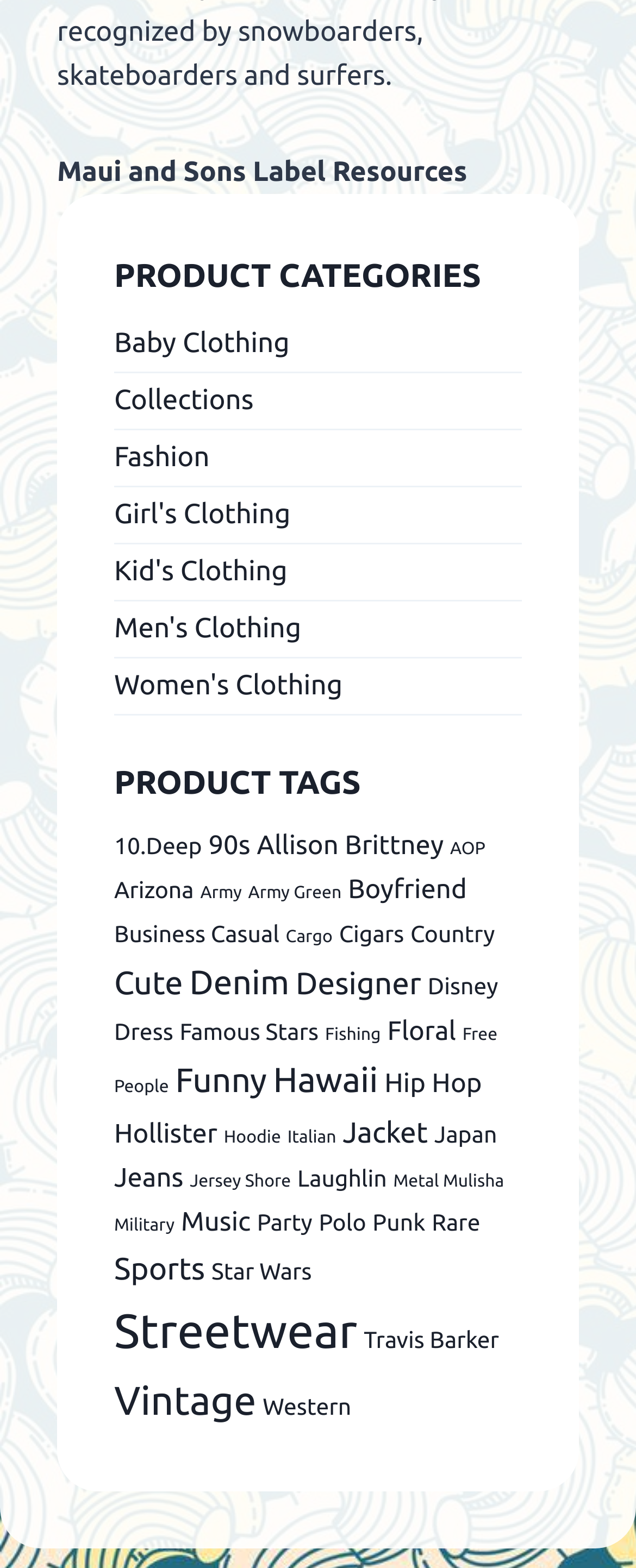Please find and report the bounding box coordinates of the element to click in order to perform the following action: "Browse products with Cute tag". The coordinates should be expressed as four float numbers between 0 and 1, in the format [left, top, right, bottom].

[0.179, 0.614, 0.288, 0.638]